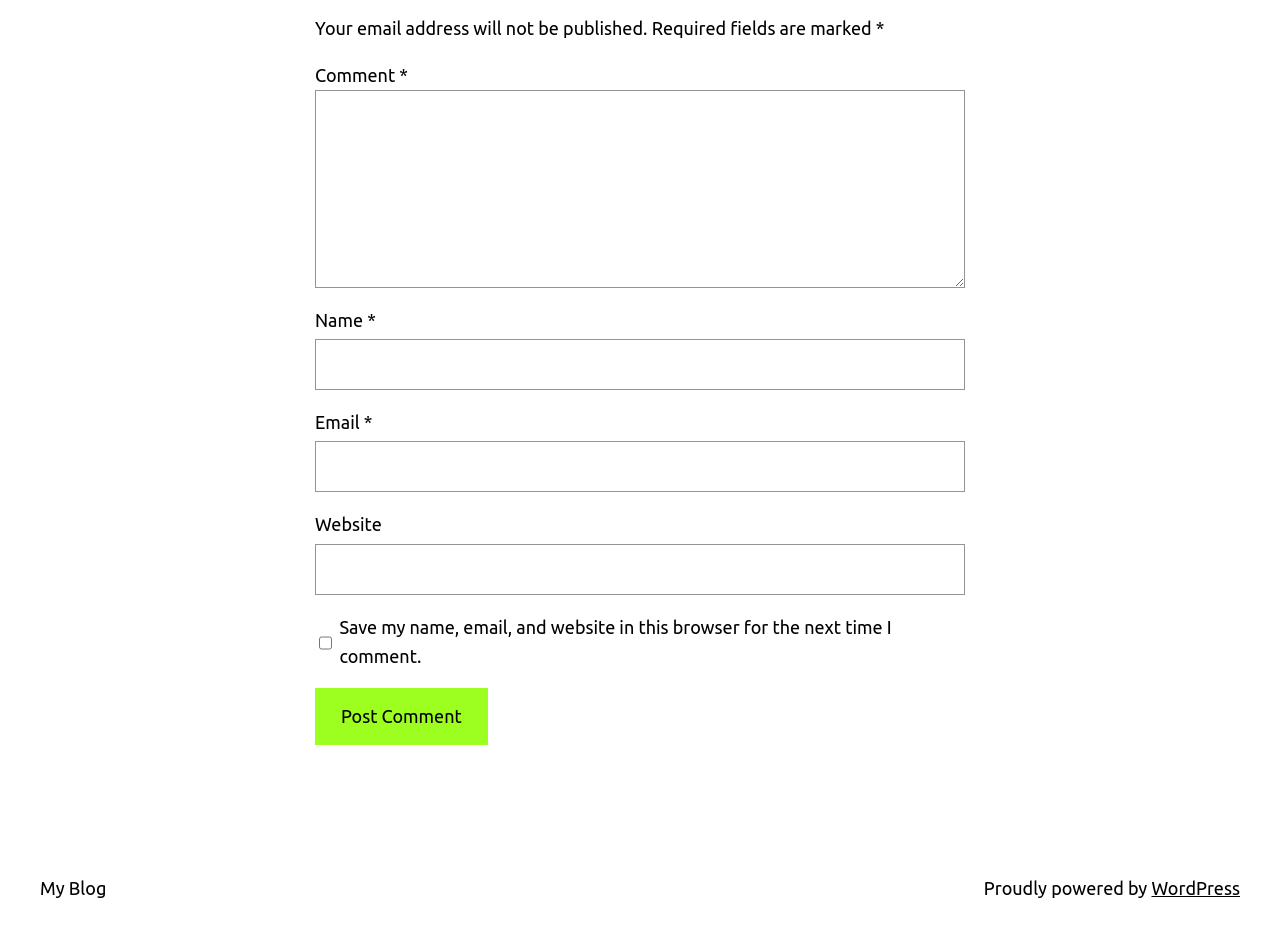Use one word or a short phrase to answer the question provided: 
What is the label of the checkbox?

Save my name, email, and website in this browser for the next time I comment.